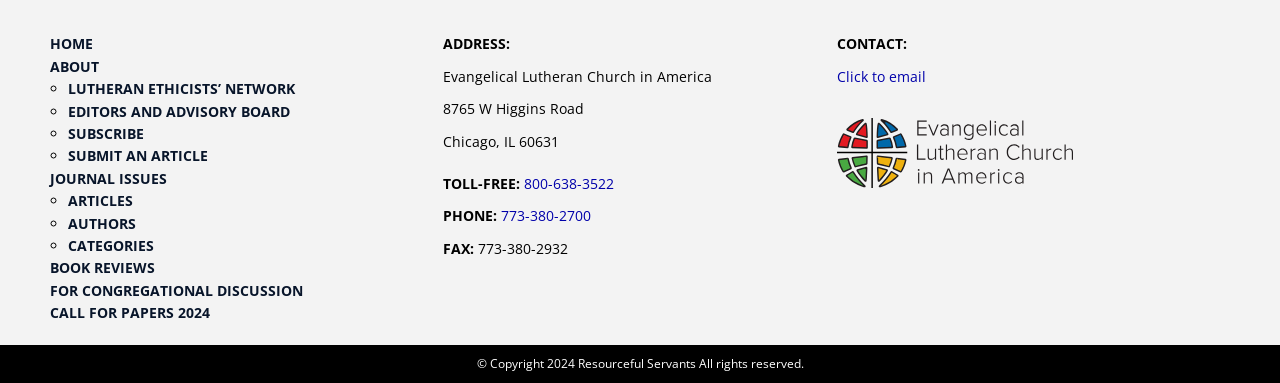Find the bounding box coordinates for the element that must be clicked to complete the instruction: "Reply to Incipioiql". The coordinates should be four float numbers between 0 and 1, indicated as [left, top, right, bottom].

None